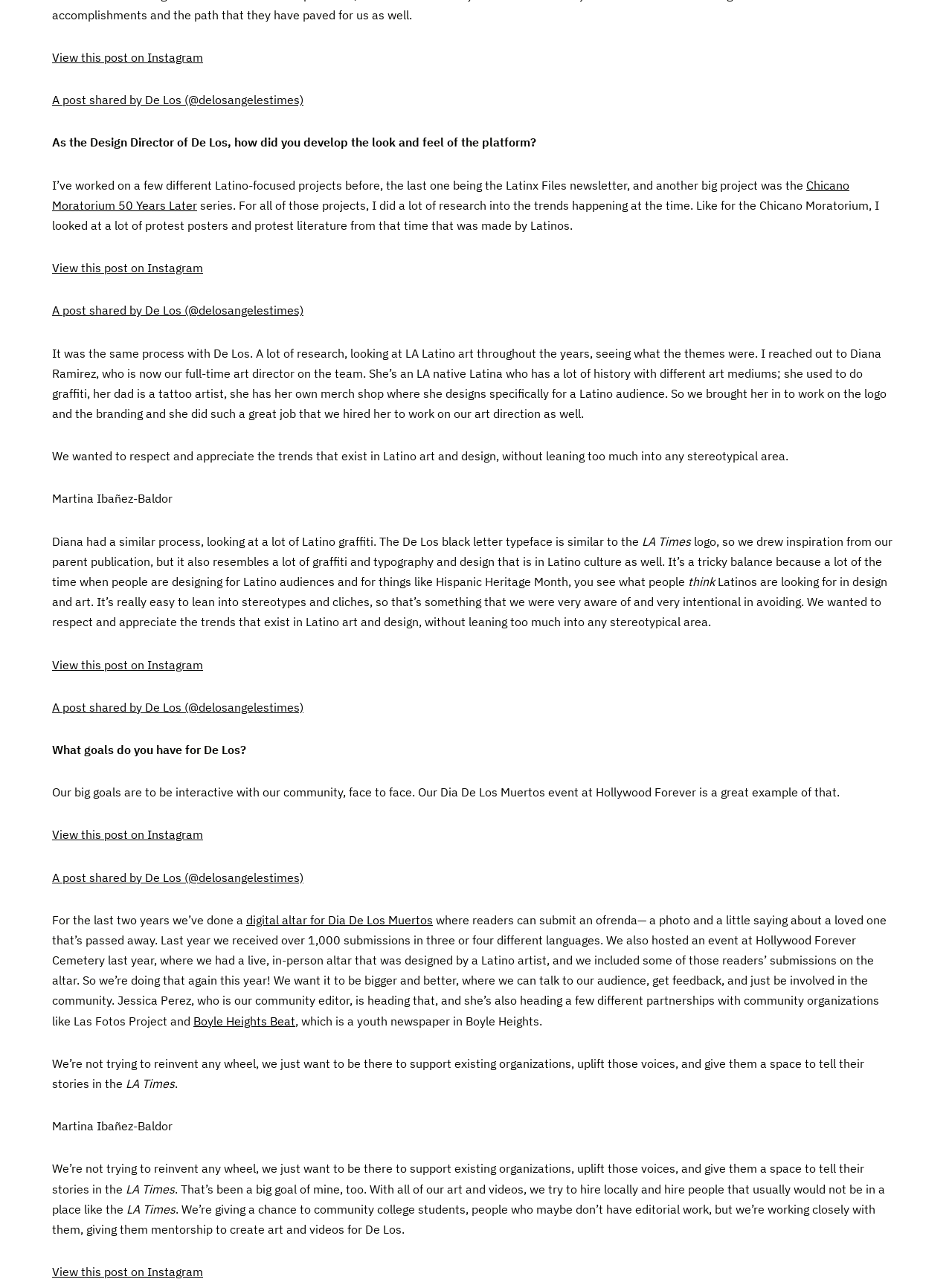Given the element description, predict the bounding box coordinates in the format (top-left x, top-left y, bottom-right x, bottom-right y). Make sure all values are between 0 and 1. Here is the element description: Chicano Moratorium 50 Years Later

[0.055, 0.138, 0.892, 0.165]